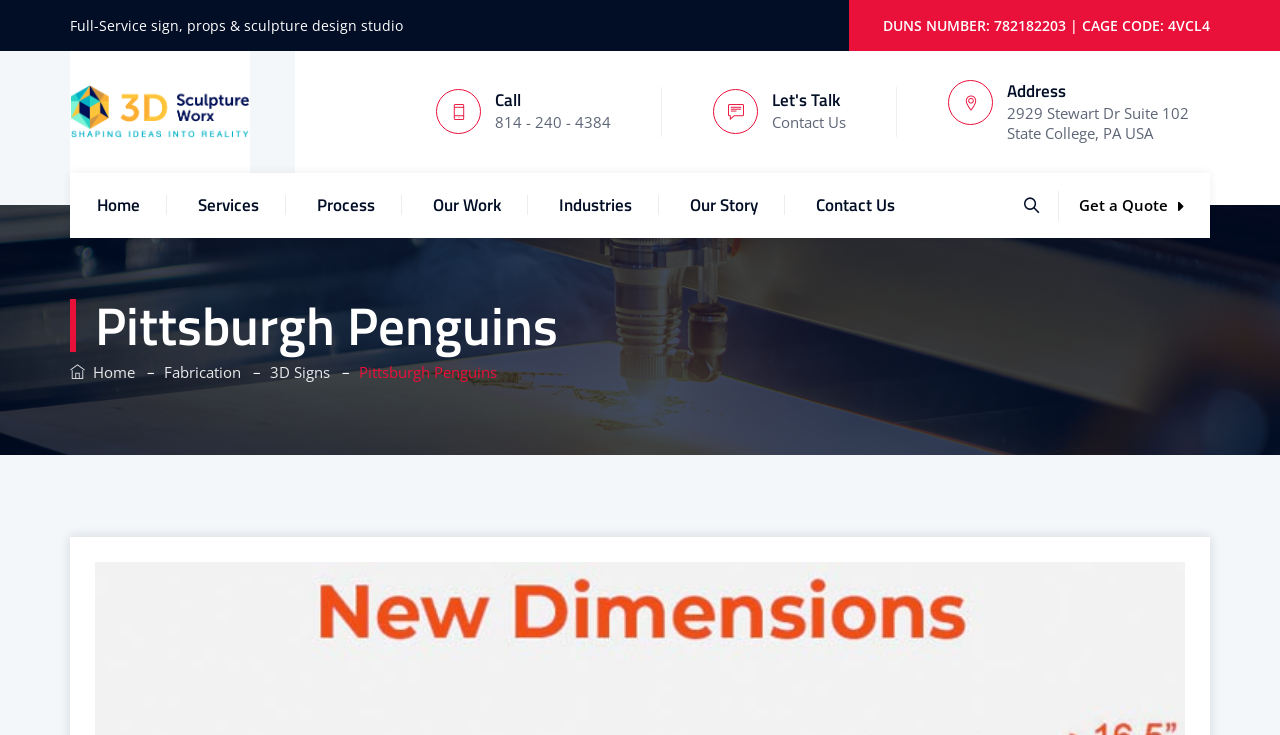What is the name of the team featured in the exhibit?
Refer to the image and give a detailed answer to the question.

I found the answer by looking at the middle section of the webpage, where there is a heading with the text 'Pittsburgh Penguins'. This suggests that the team featured in the exhibit is the Pittsburgh Penguins.